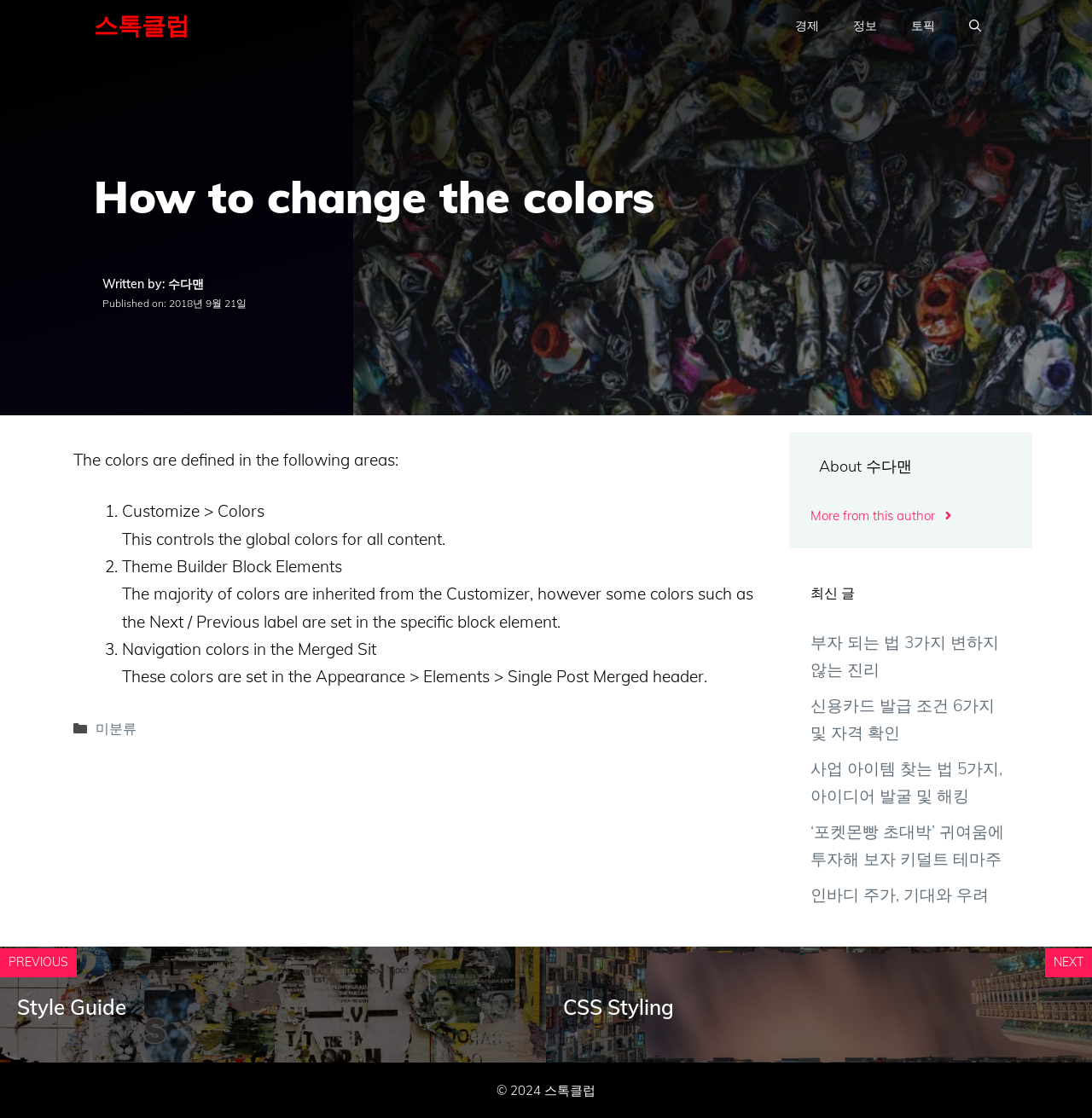Identify the bounding box coordinates for the region to click in order to carry out this instruction: "Read the article about '부자 되는 법 3가지 변하지 않는 진리'". Provide the coordinates using four float numbers between 0 and 1, formatted as [left, top, right, bottom].

[0.742, 0.565, 0.915, 0.608]